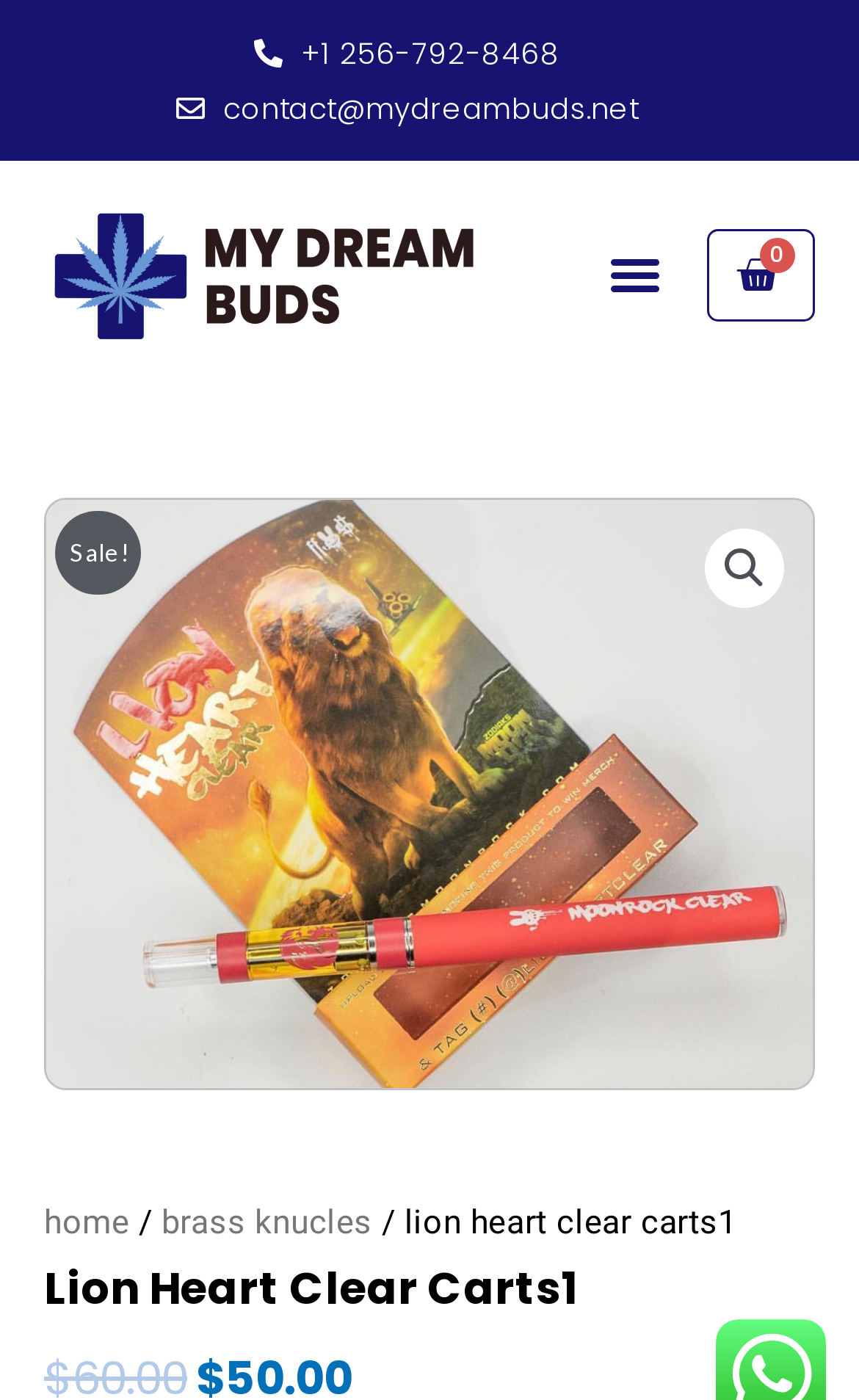Identify the bounding box coordinates of the clickable region to carry out the given instruction: "Send an email".

[0.205, 0.068, 0.743, 0.089]